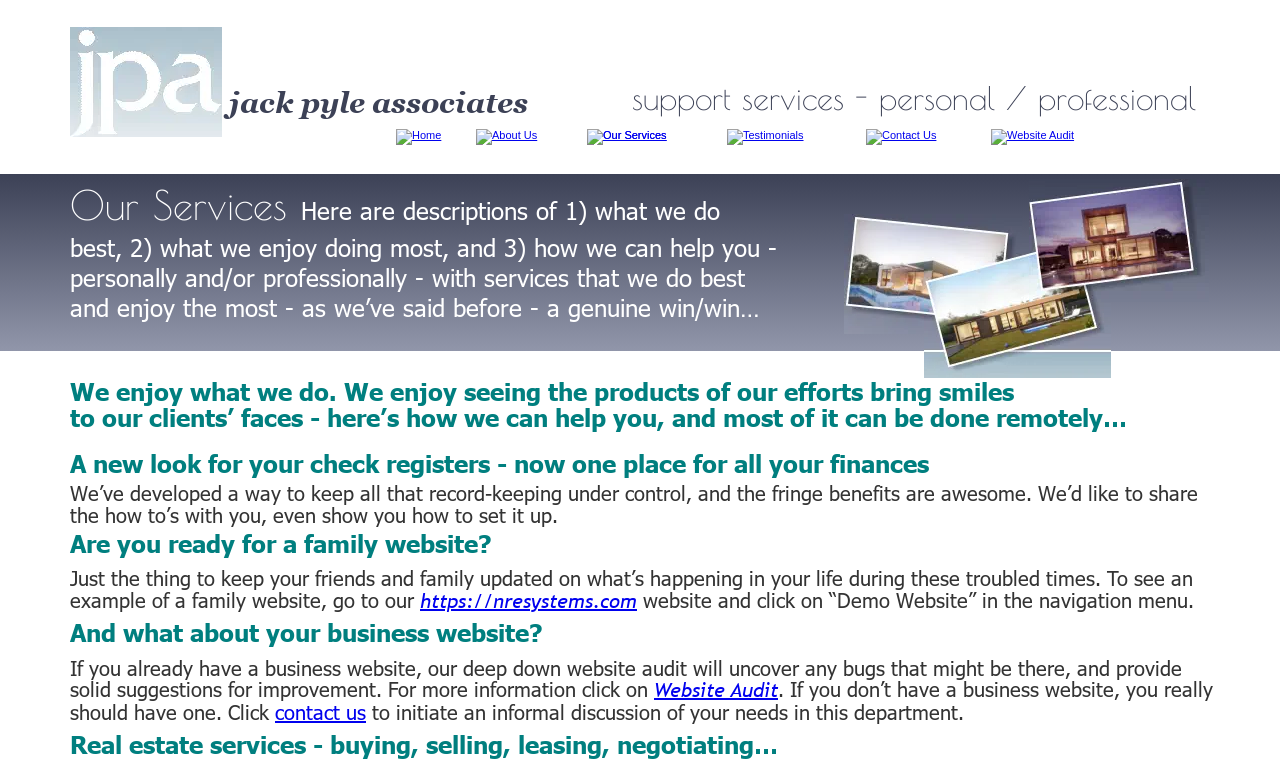What services are offered?
Give a thorough and detailed response to the question.

Based on the webpage, I found a heading 'Our Services' and a StaticText 'support services - personal / professional' which suggests that the website offers support services.